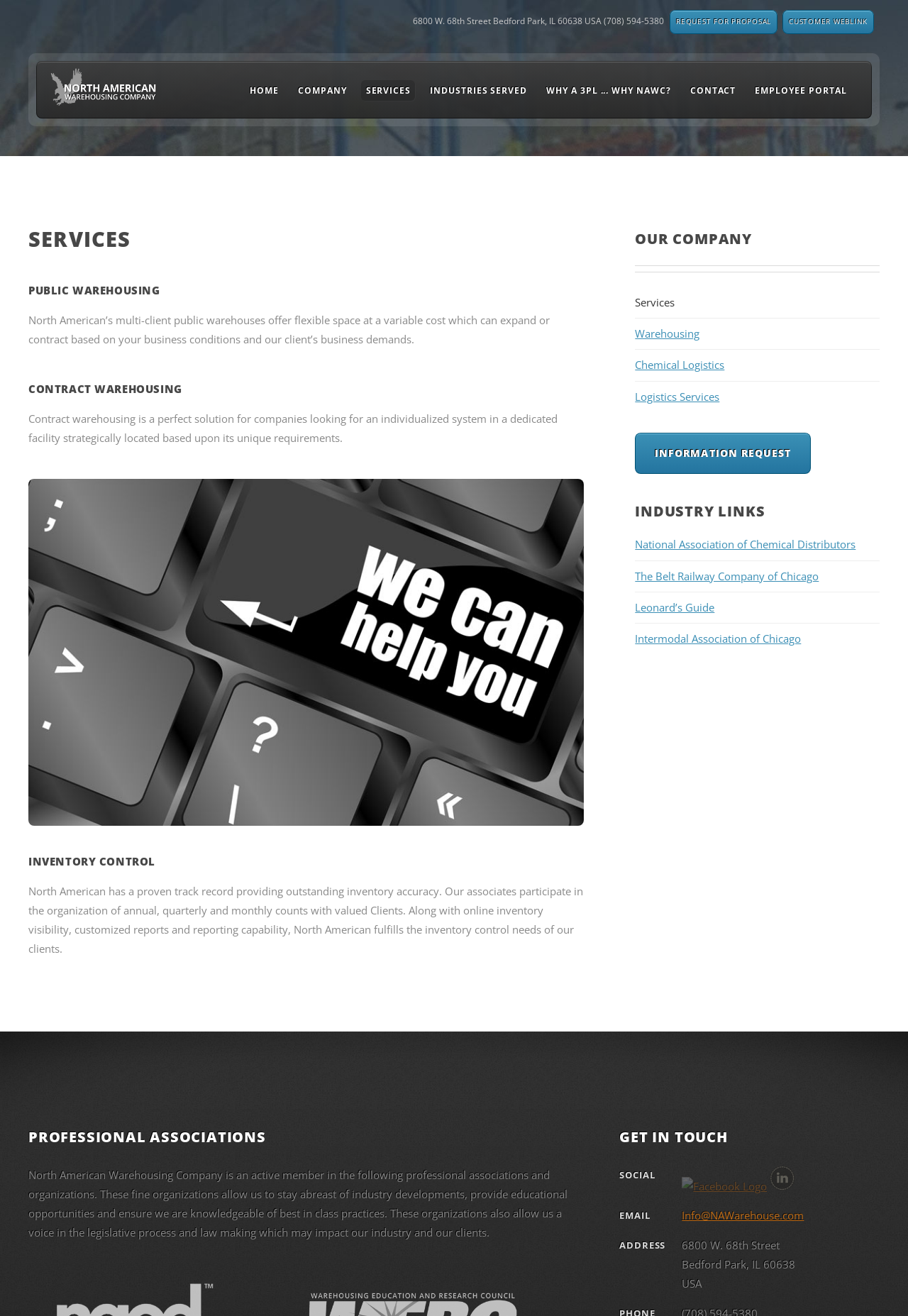Please answer the following question using a single word or phrase: 
What professional associations is North American Warehousing Company a member of?

Several